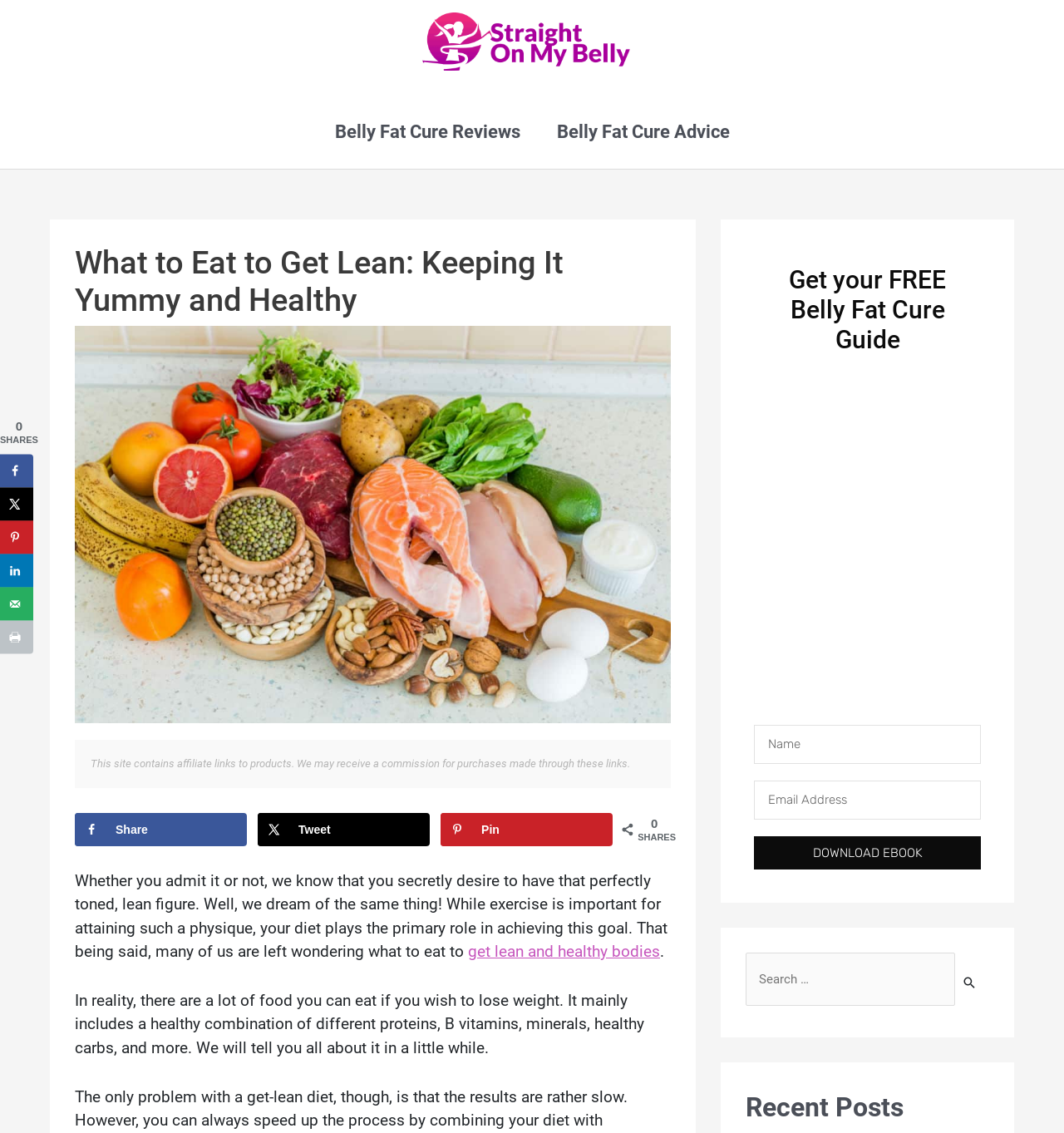Using the provided element description: "Share", determine the bounding box coordinates of the corresponding UI element in the screenshot.

[0.07, 0.717, 0.232, 0.747]